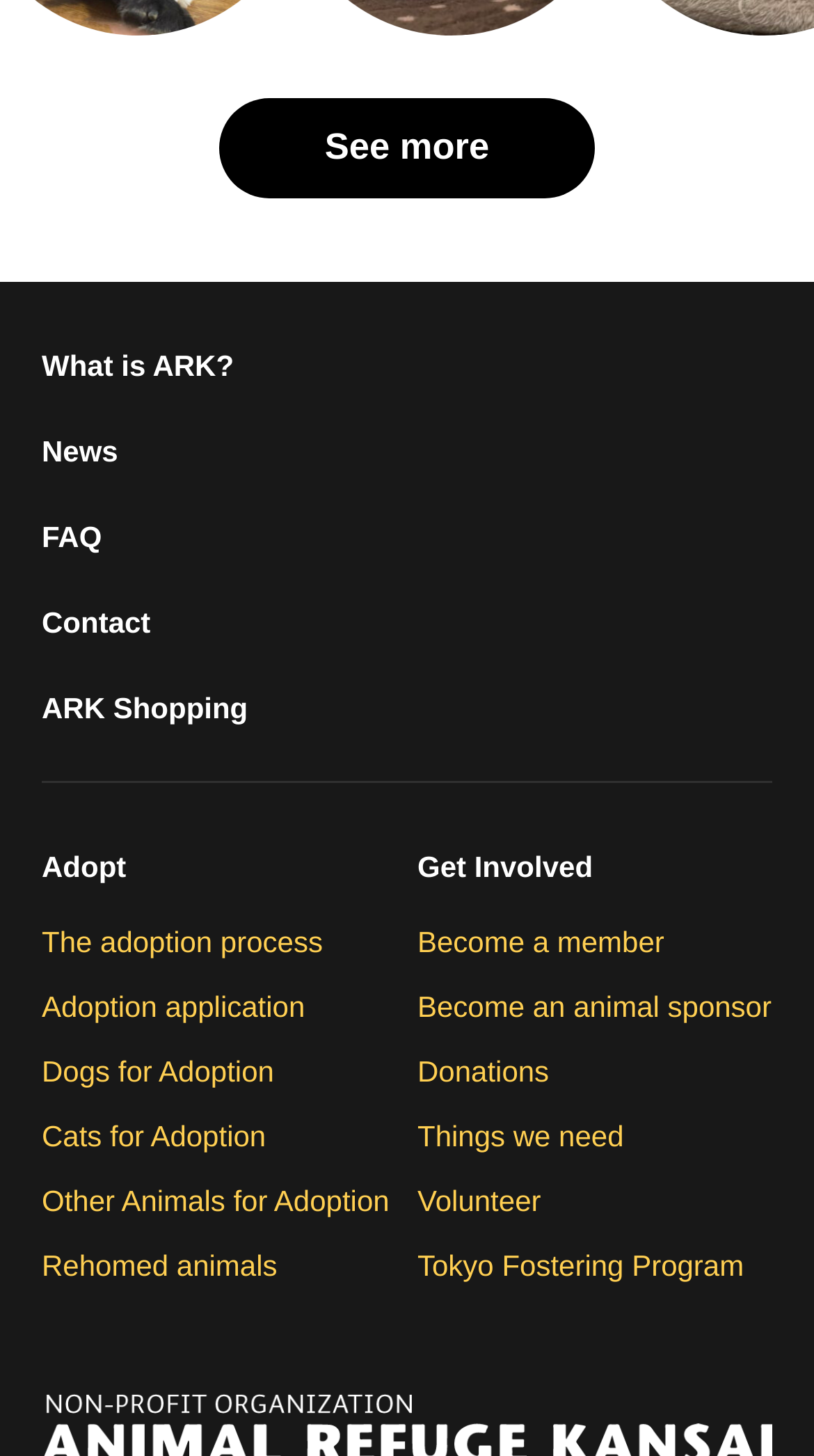Determine the bounding box coordinates for the clickable element to execute this instruction: "Adopt an animal". Provide the coordinates as four float numbers between 0 and 1, i.e., [left, top, right, bottom].

[0.051, 0.583, 0.155, 0.606]